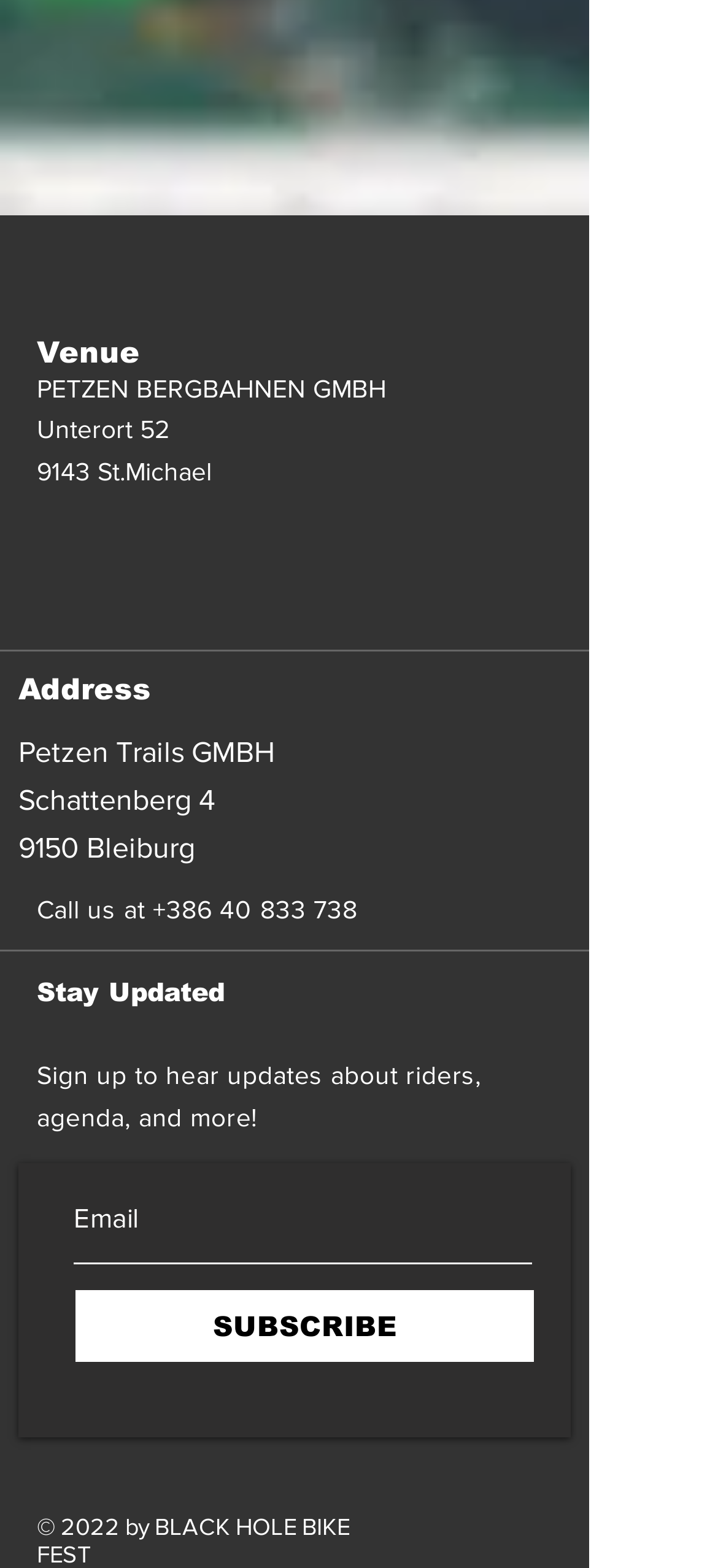Use the details in the image to answer the question thoroughly: 
What is the address of the company?

The address of the company can be found in the middle of the webpage, where it is written in static text elements as 'Petzen Trails GMBH', 'Schattenberg 4', and '9150 Bleiburg'.